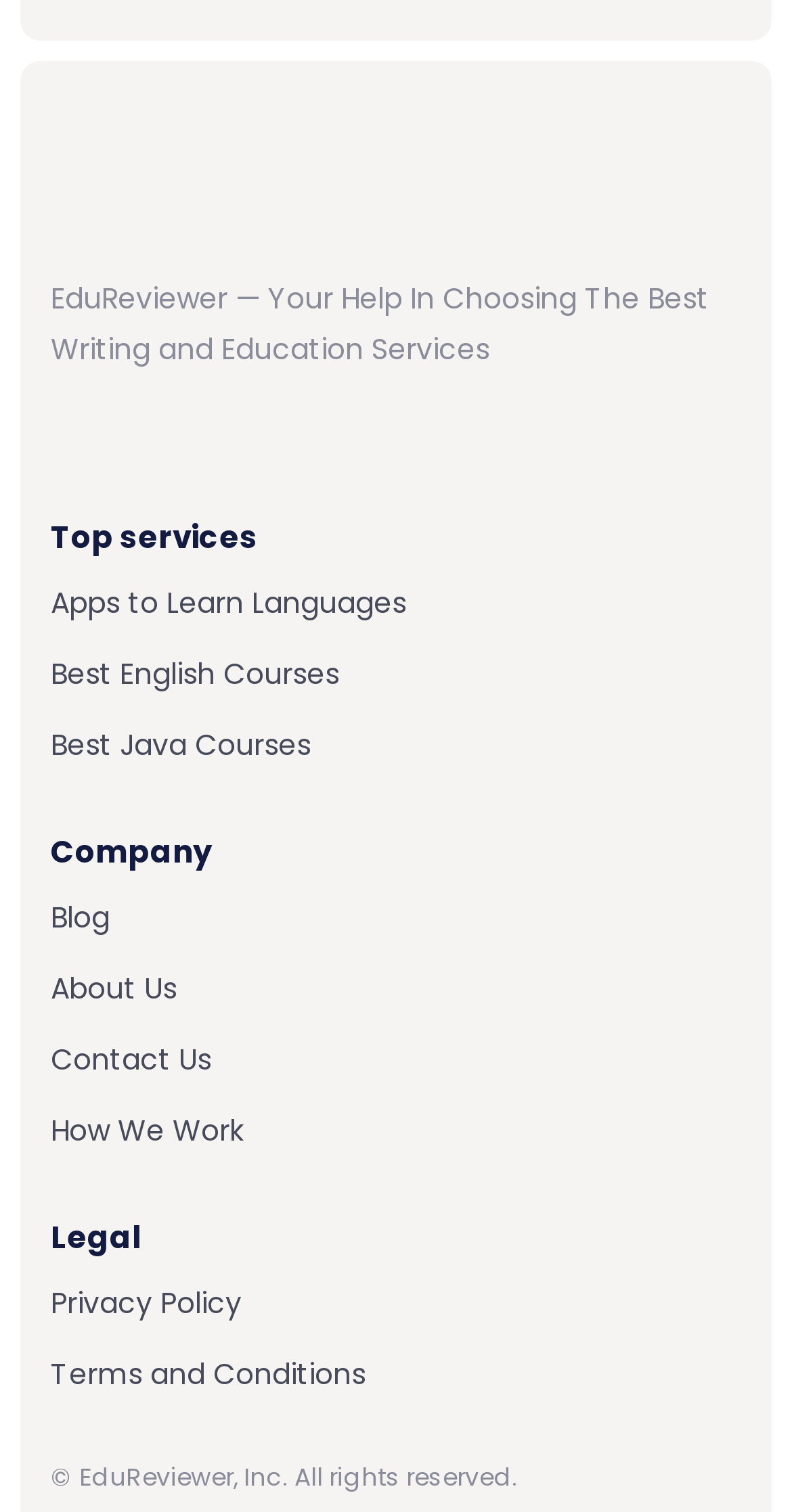Show the bounding box coordinates for the element that needs to be clicked to execute the following instruction: "Explore the Apps to Learn Languages". Provide the coordinates in the form of four float numbers between 0 and 1, i.e., [left, top, right, bottom].

[0.064, 0.386, 0.513, 0.413]